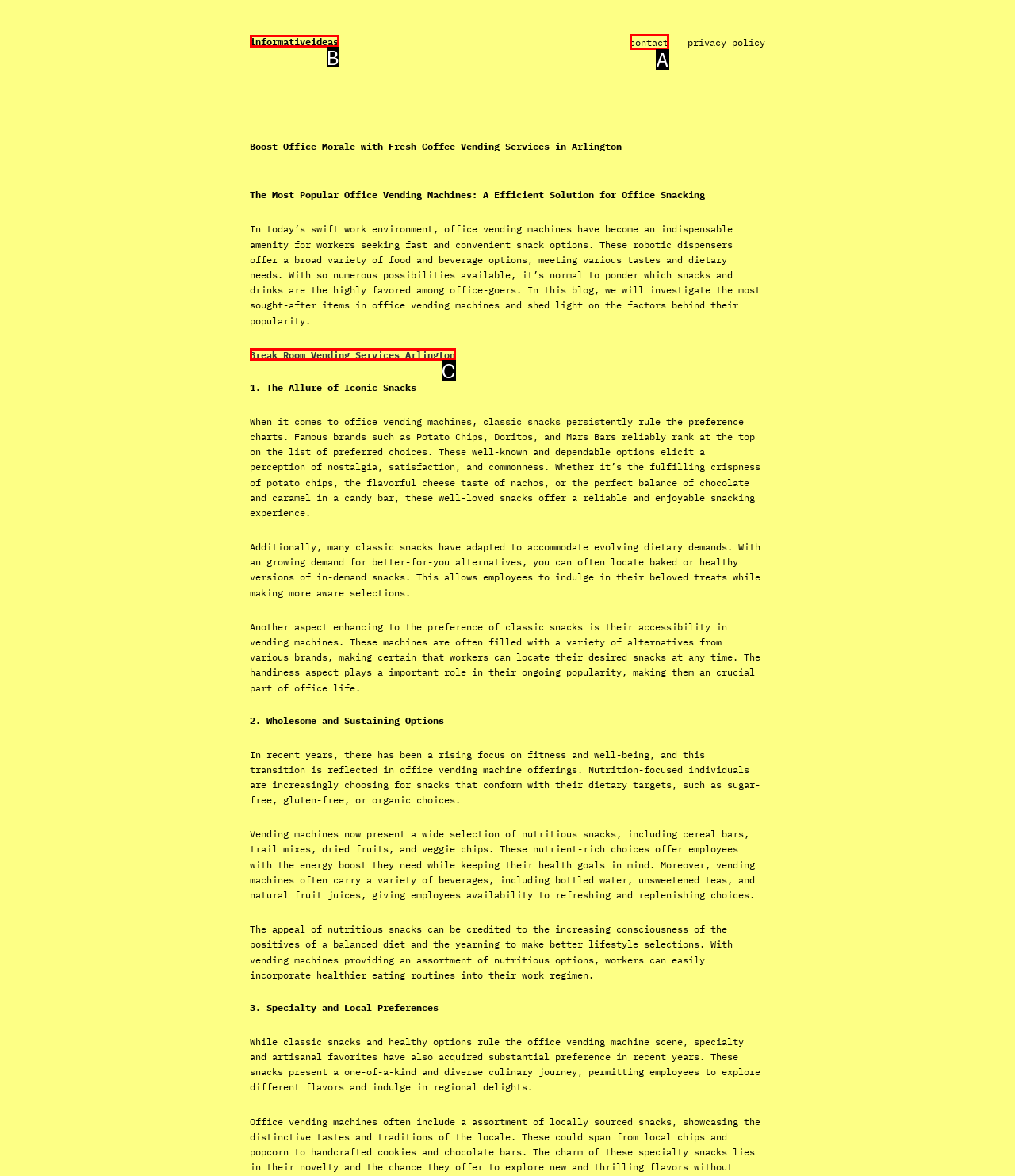Select the letter of the option that corresponds to: Break Room Vending Services Arlington
Provide the letter from the given options.

C